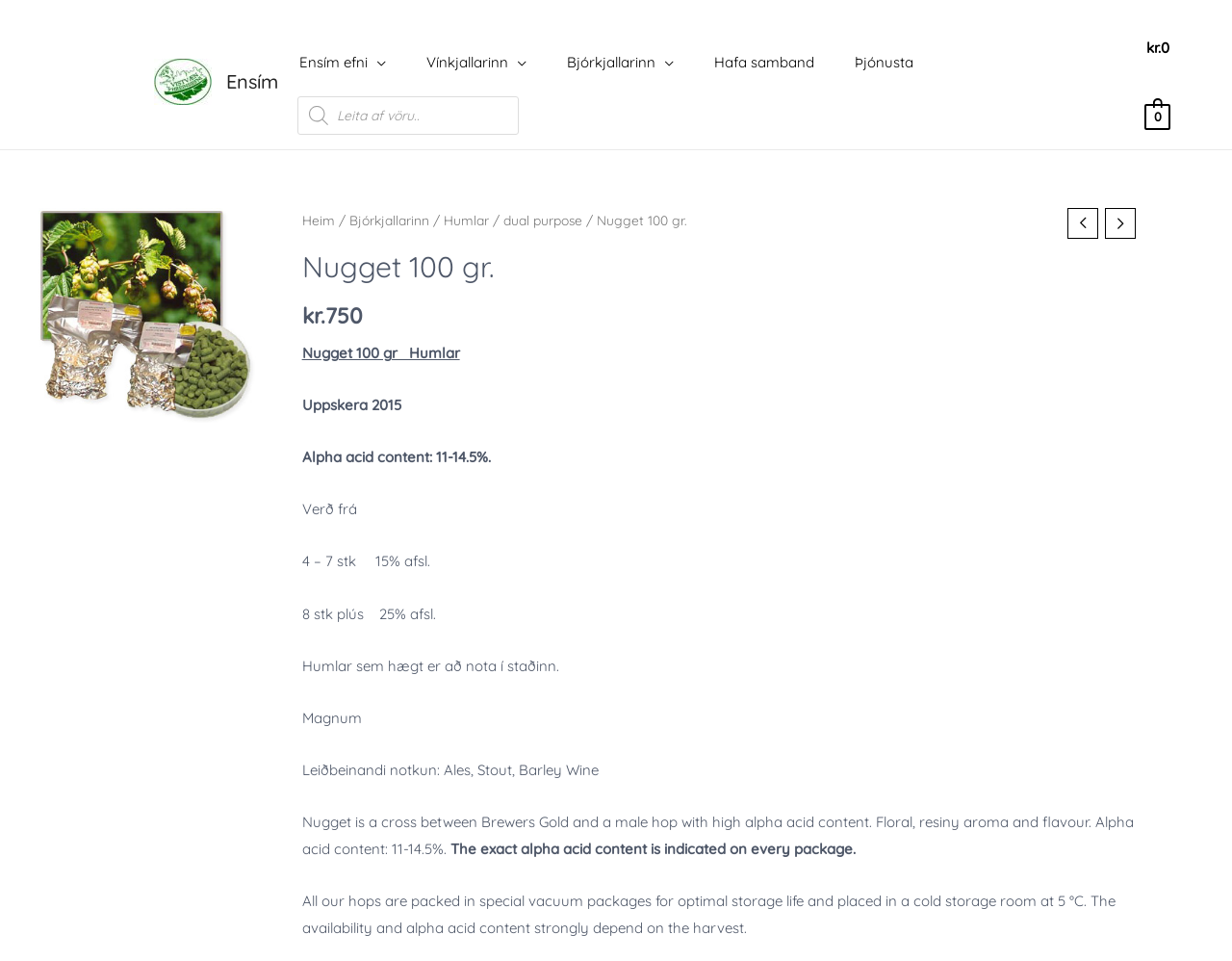Identify the bounding box coordinates of the region that needs to be clicked to carry out this instruction: "Go to Ensím homepage". Provide these coordinates as four float numbers ranging from 0 to 1, i.e., [left, top, right, bottom].

[0.125, 0.074, 0.172, 0.093]